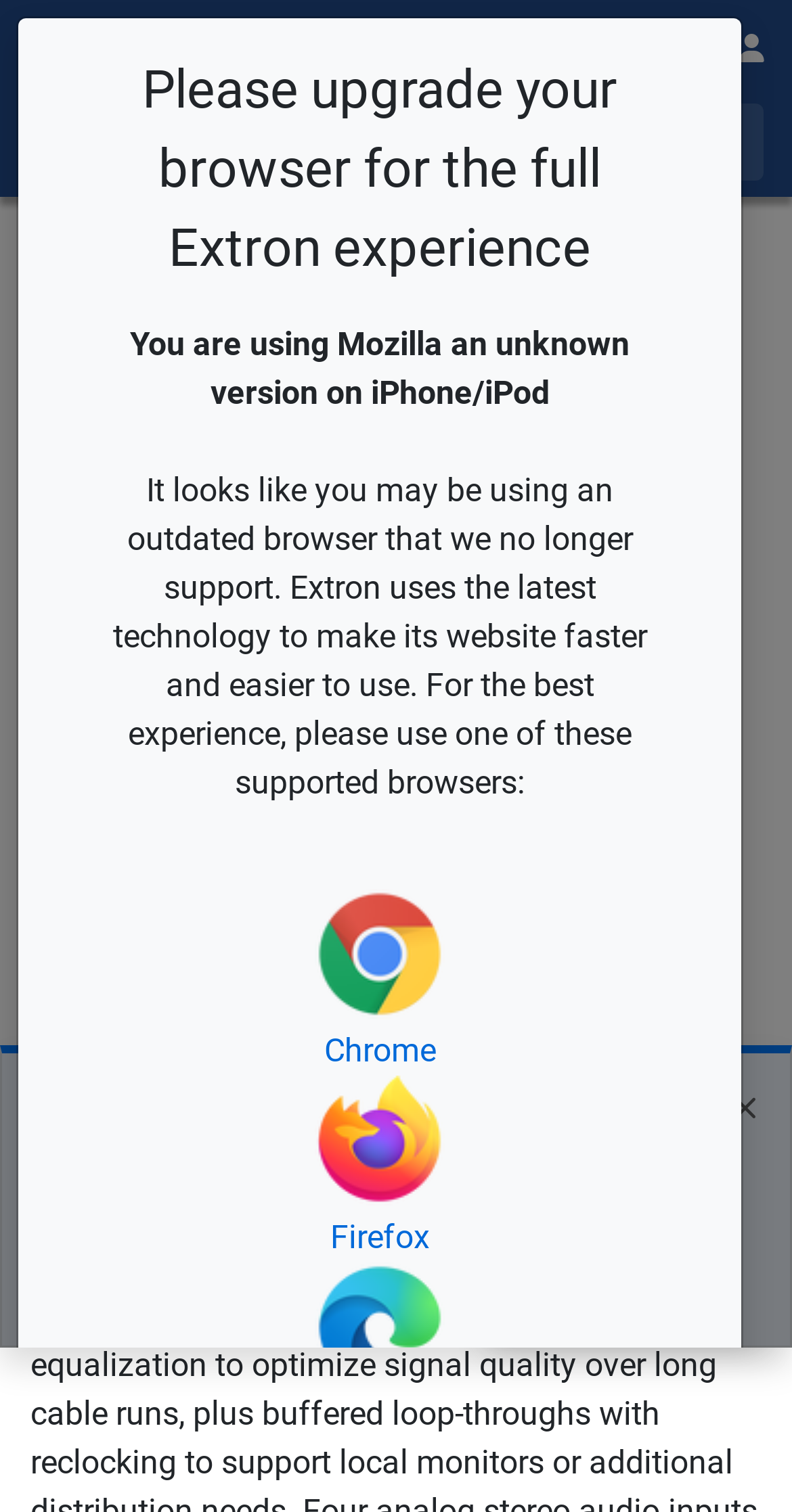Please locate the bounding box coordinates of the element that should be clicked to achieve the given instruction: "Click the 'Printable Version' link".

[0.038, 0.546, 0.408, 0.571]